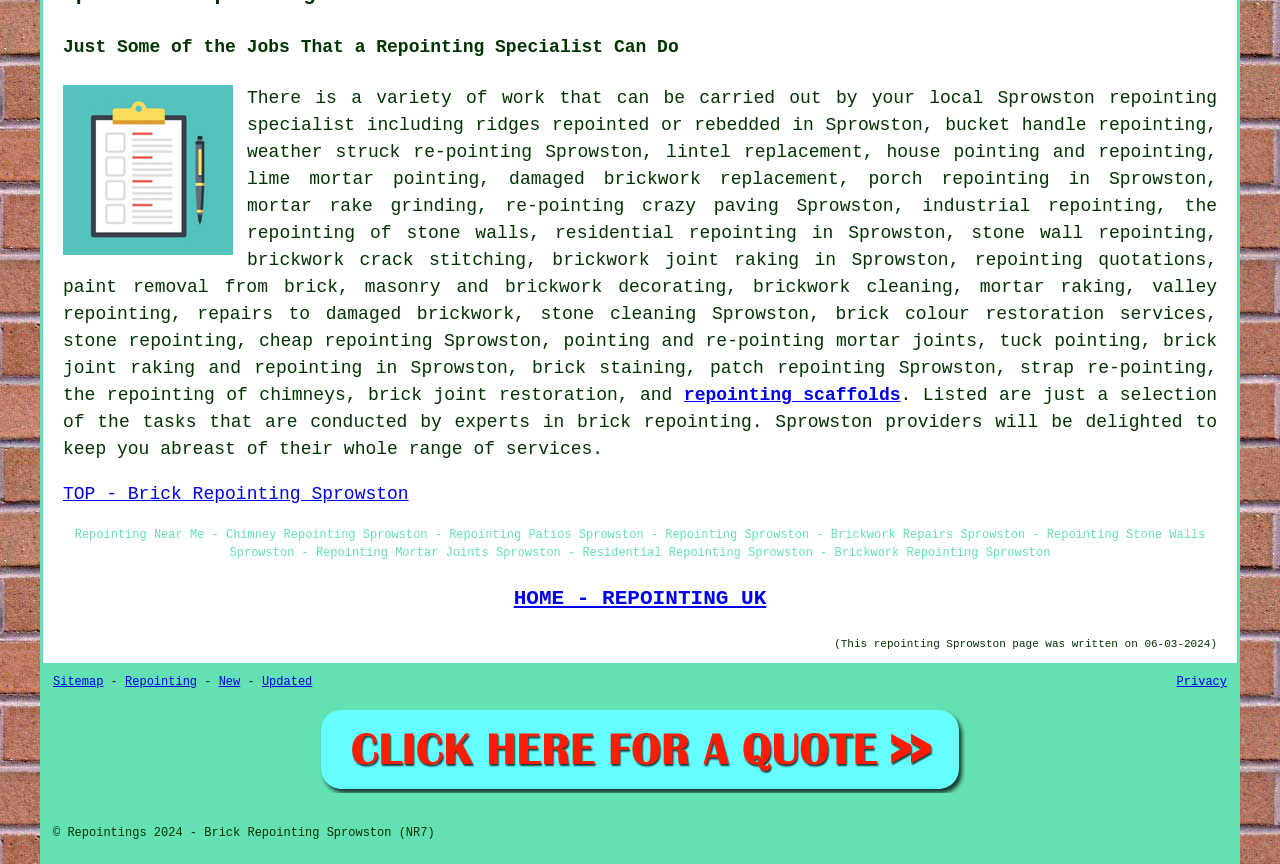Bounding box coordinates must be specified in the format (top-left x, top-left y, bottom-right x, bottom-right y). All values should be floating point numbers between 0 and 1. What are the bounding box coordinates of the UI element described as: Repointing

[0.098, 0.782, 0.154, 0.798]